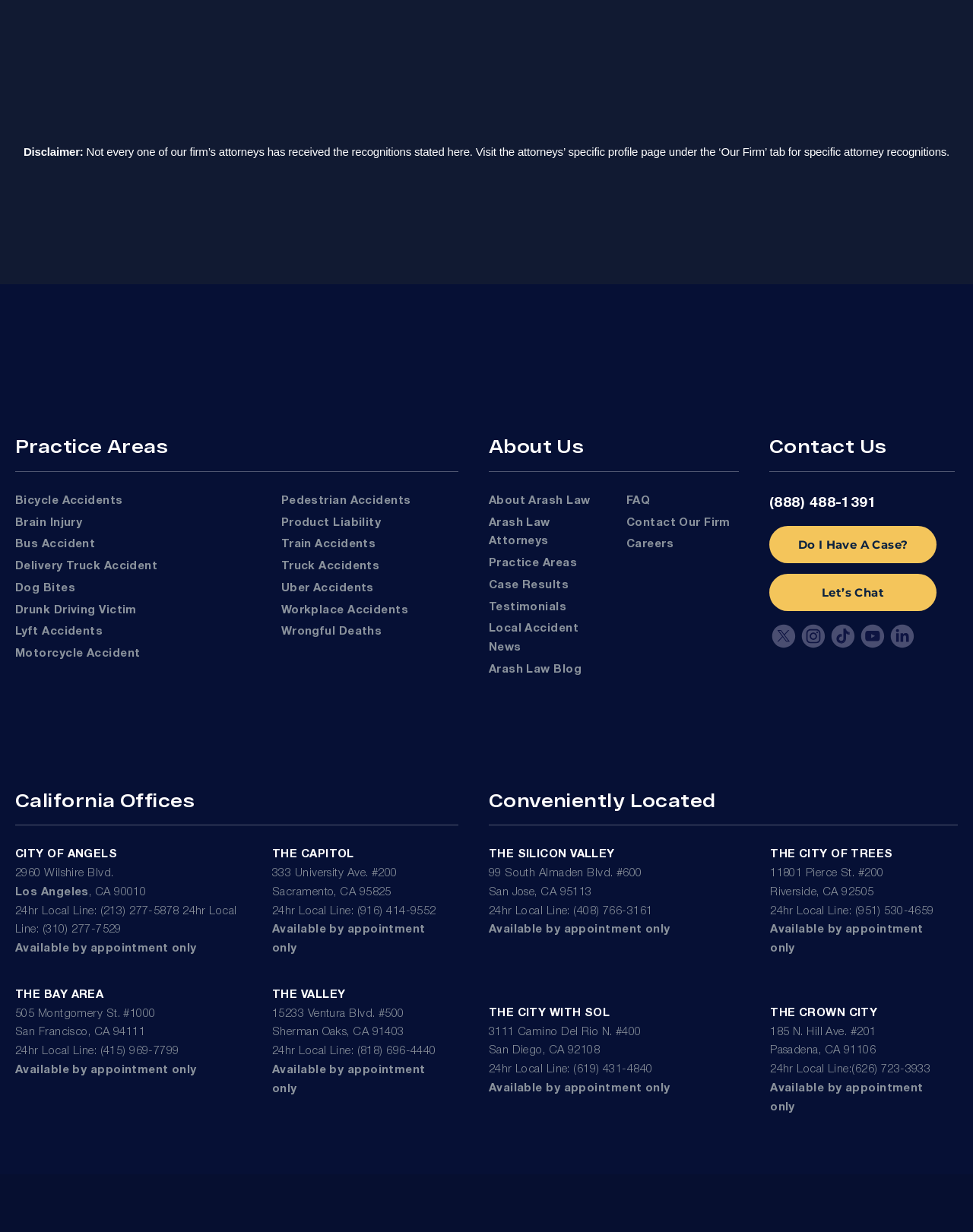Determine the bounding box coordinates of the region that needs to be clicked to achieve the task: "Learn more about Workplace Accidents".

[0.289, 0.491, 0.42, 0.499]